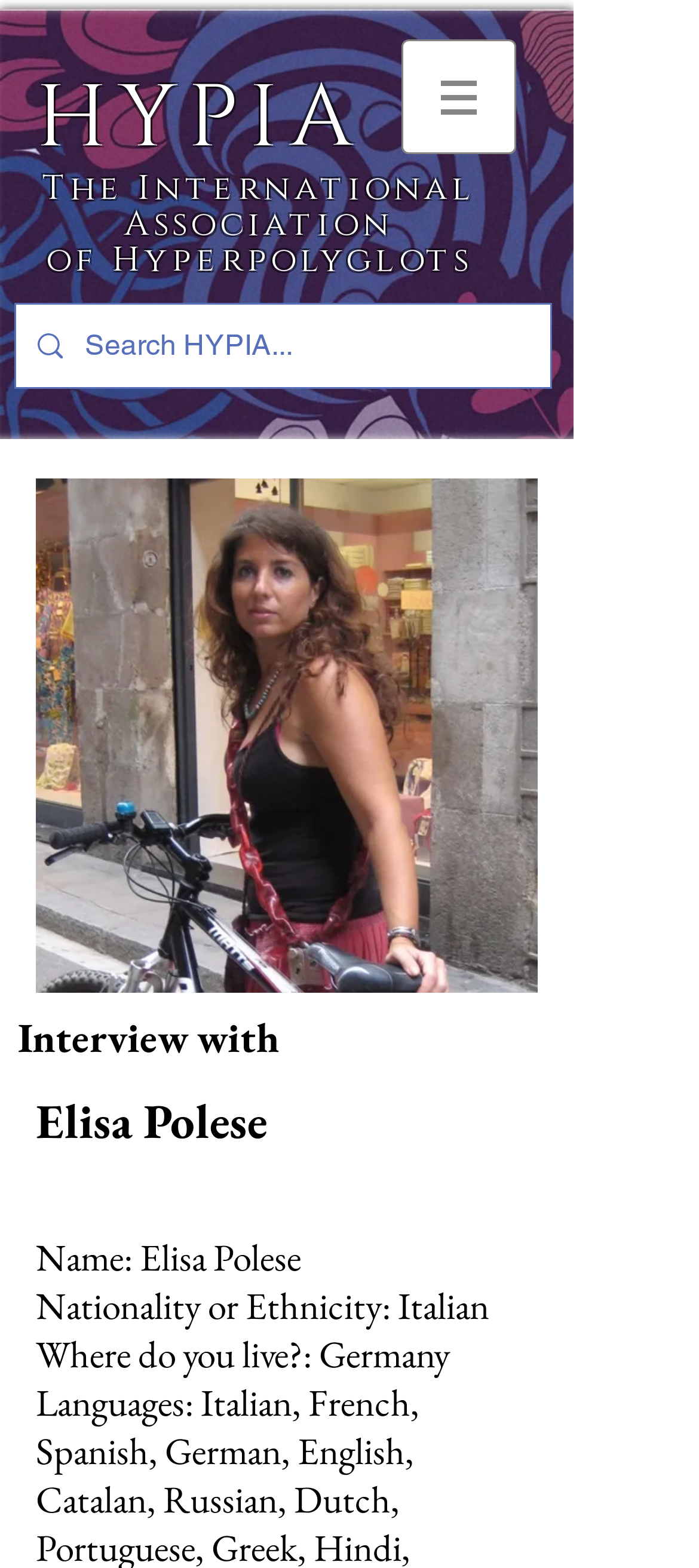What is the current location of Elisa Polese?
Answer with a single word or phrase, using the screenshot for reference.

Germany